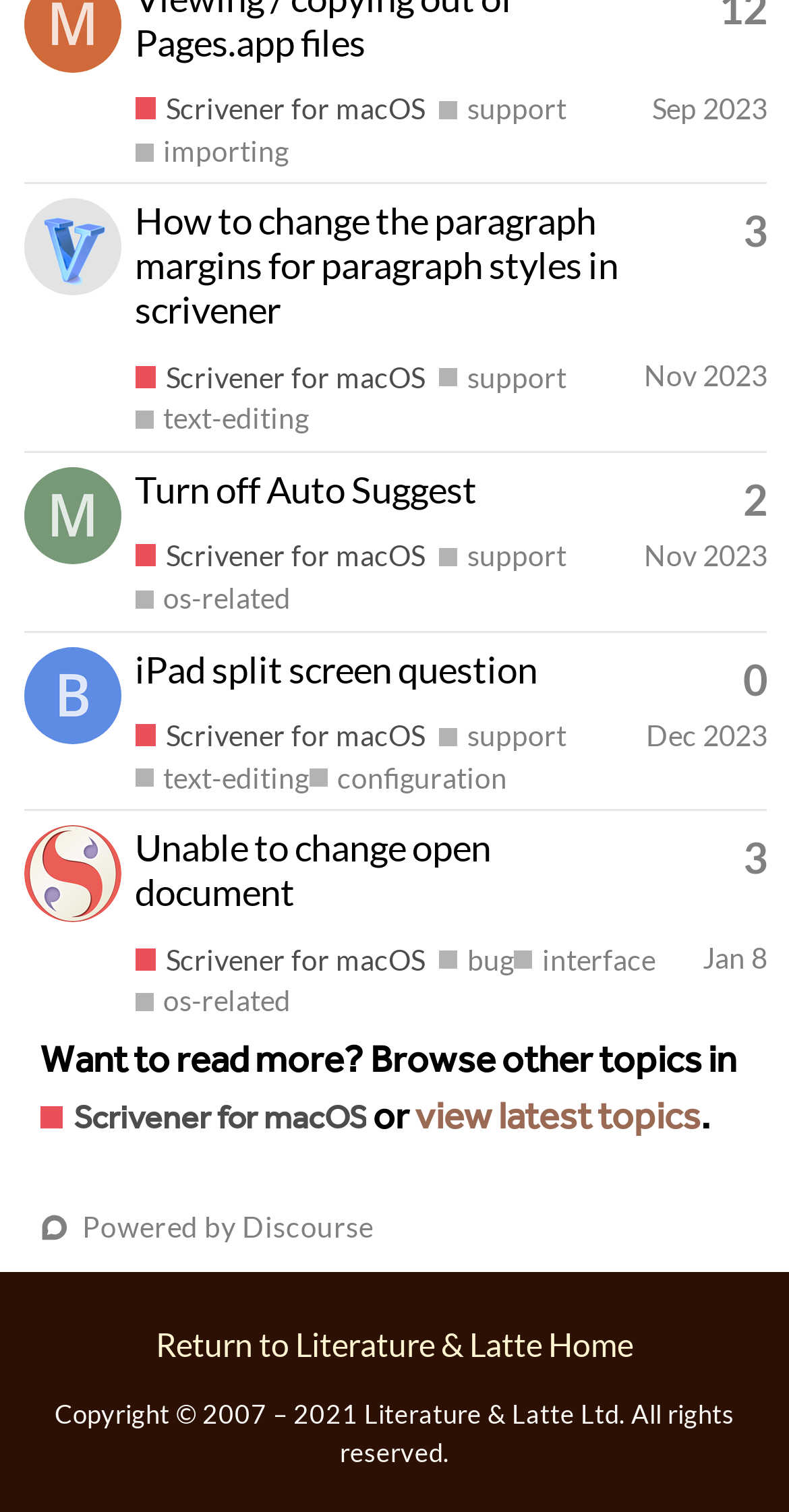Please determine the bounding box coordinates of the section I need to click to accomplish this instruction: "Browse topics in Scrivener for macOS".

[0.051, 0.725, 0.465, 0.758]